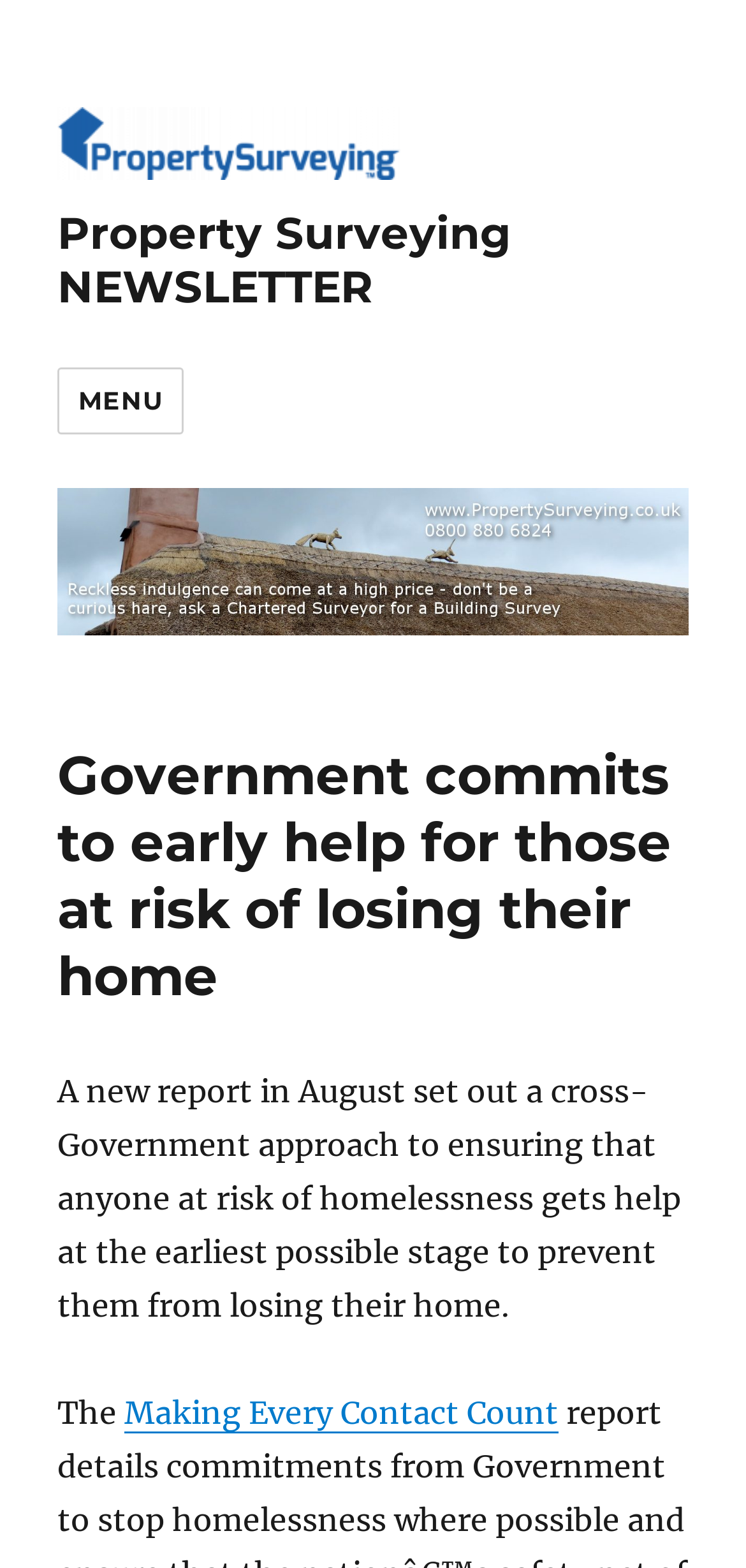Identify and generate the primary title of the webpage.

Government commits to early help for those at risk of losing their home